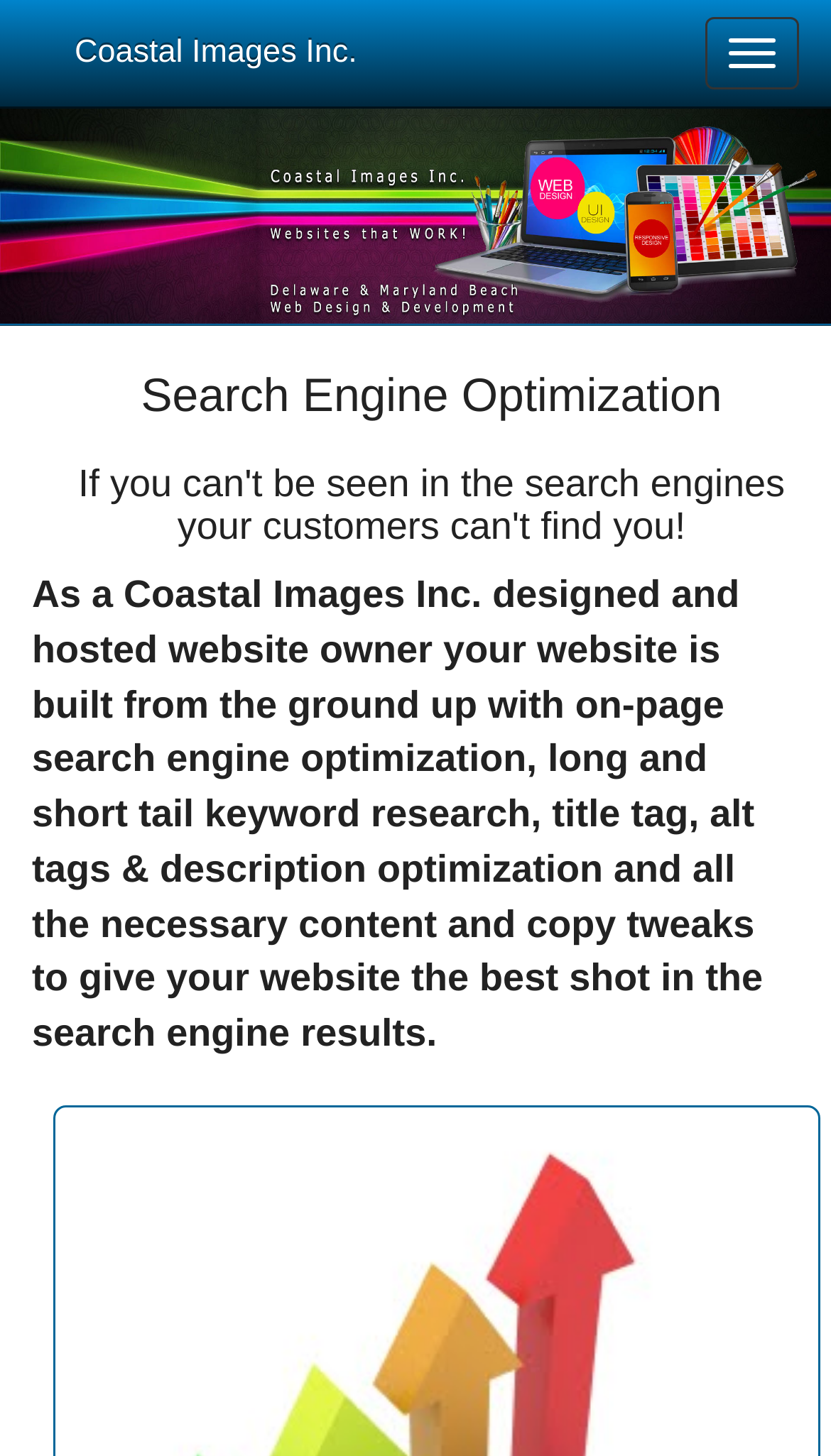What is the location of the navigation button?
We need a detailed and exhaustive answer to the question. Please elaborate.

I determined the location of the navigation button by examining the bounding box coordinates of the button element with the text 'Toggle navigation', which has a y1 value of 0.012 and an x2 value of 0.962, indicating that it is located at the top right of the webpage.